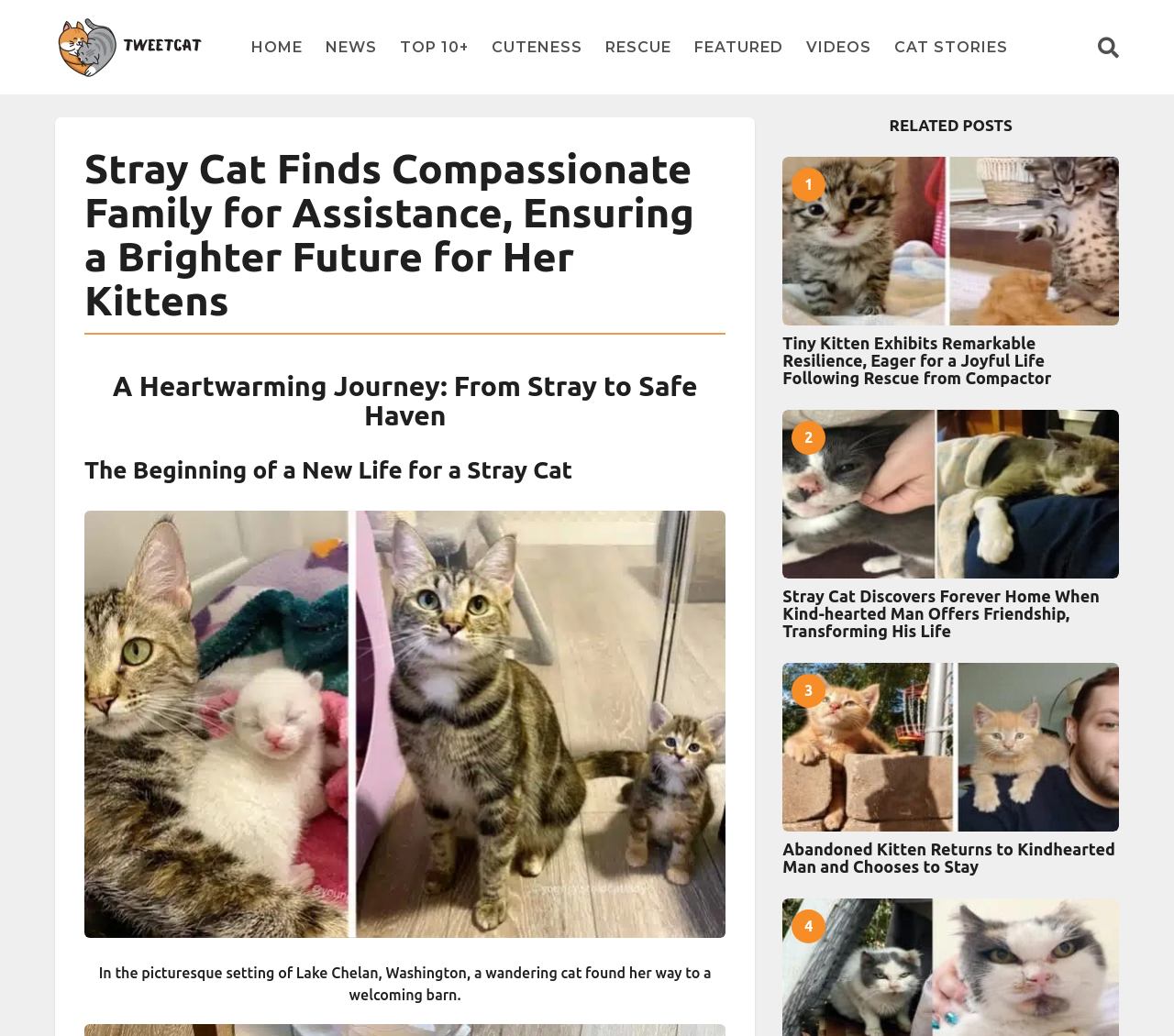Identify the bounding box coordinates of the clickable region required to complete the instruction: "Click on the 'FEATURED' link". The coordinates should be given as four float numbers within the range of 0 and 1, i.e., [left, top, right, bottom].

[0.591, 0.028, 0.667, 0.063]